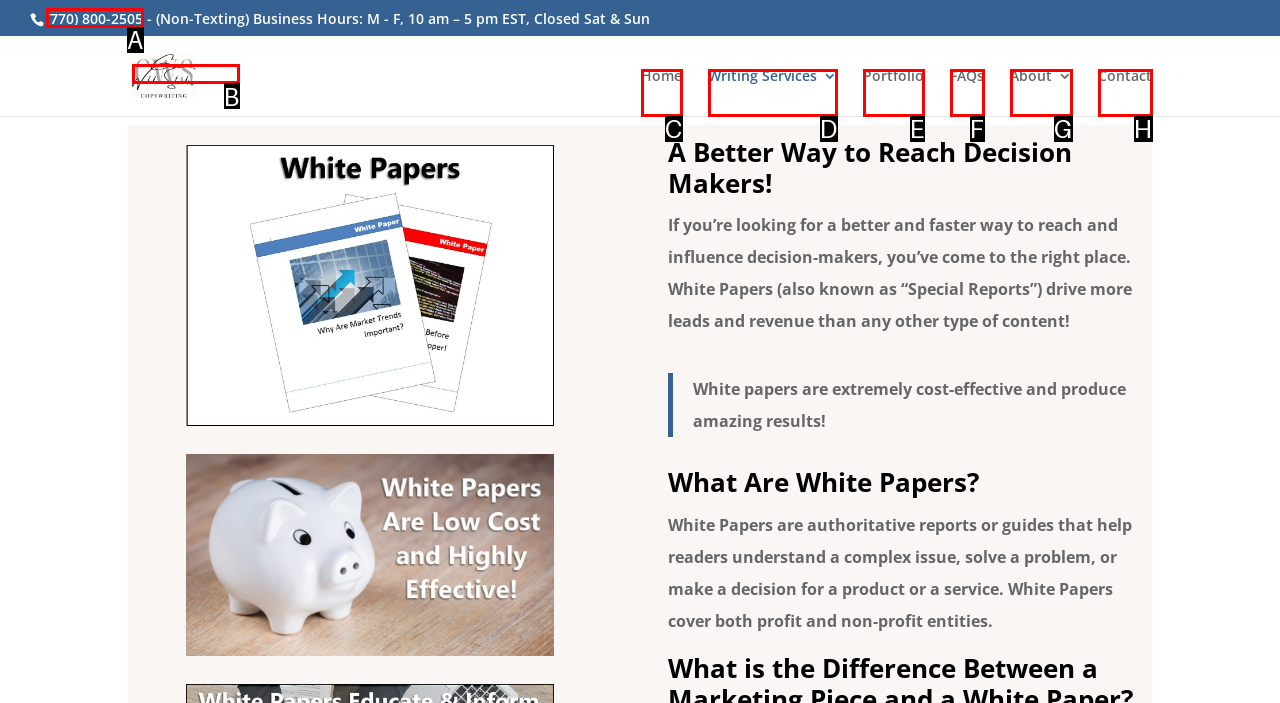Which option is described as follows: FAQs
Answer with the letter of the matching option directly.

F